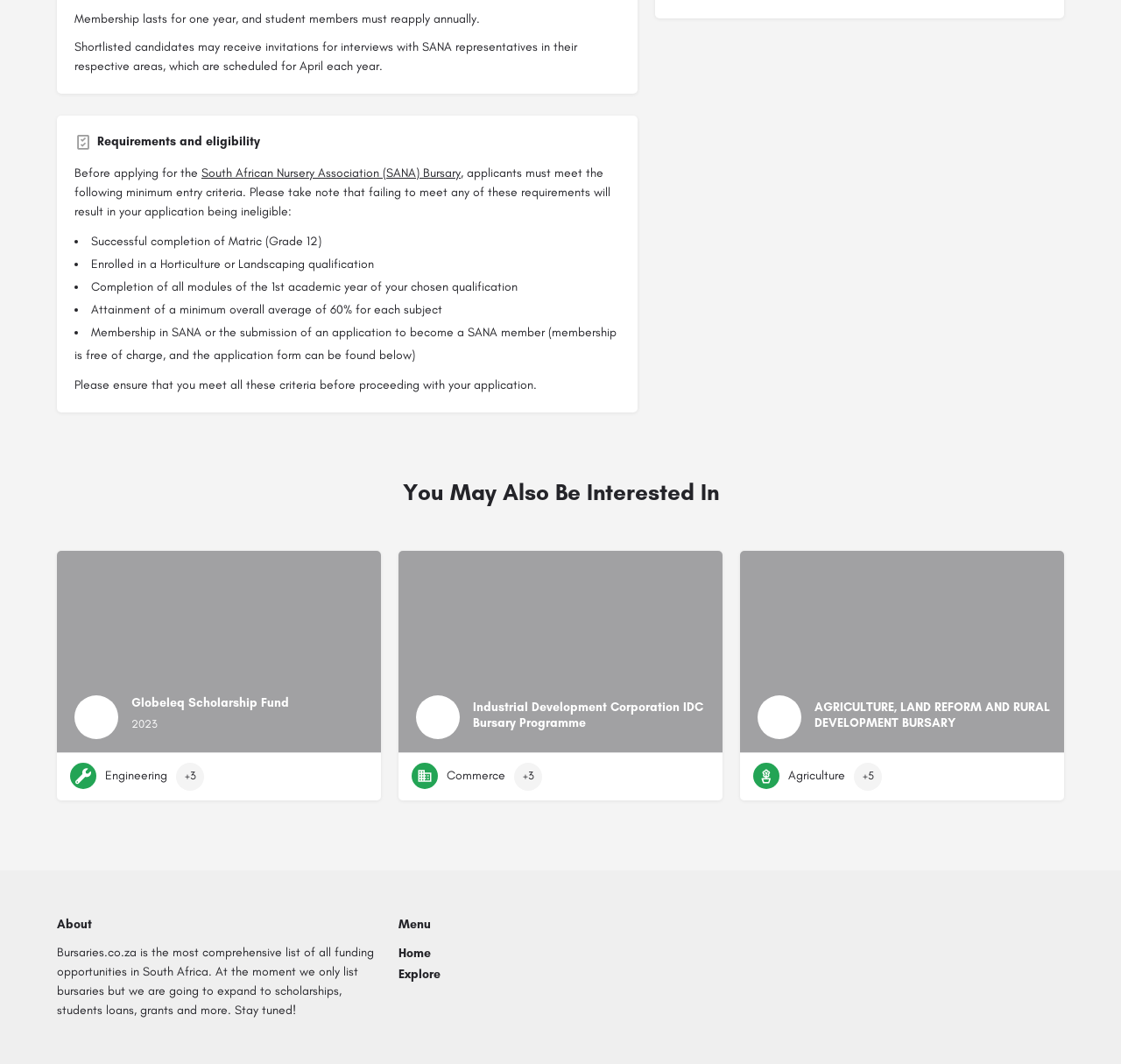Could you provide the bounding box coordinates for the portion of the screen to click to complete this instruction: "Click the 'South African Nursery Association (SANA) Bursary' link"?

[0.18, 0.156, 0.411, 0.17]